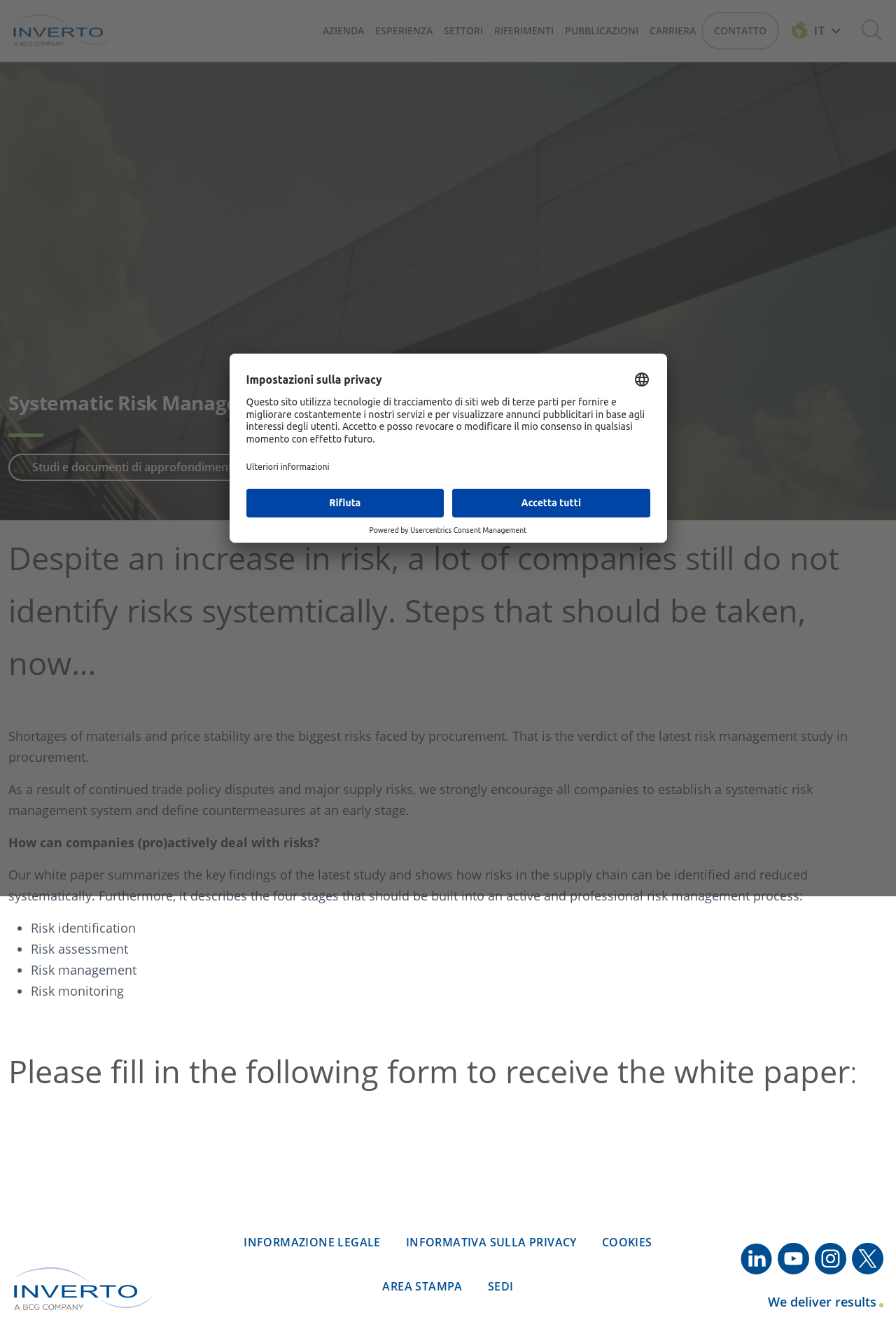Identify the bounding box coordinates of the specific part of the webpage to click to complete this instruction: "Visit the Linkedin page".

[0.827, 0.93, 0.862, 0.954]